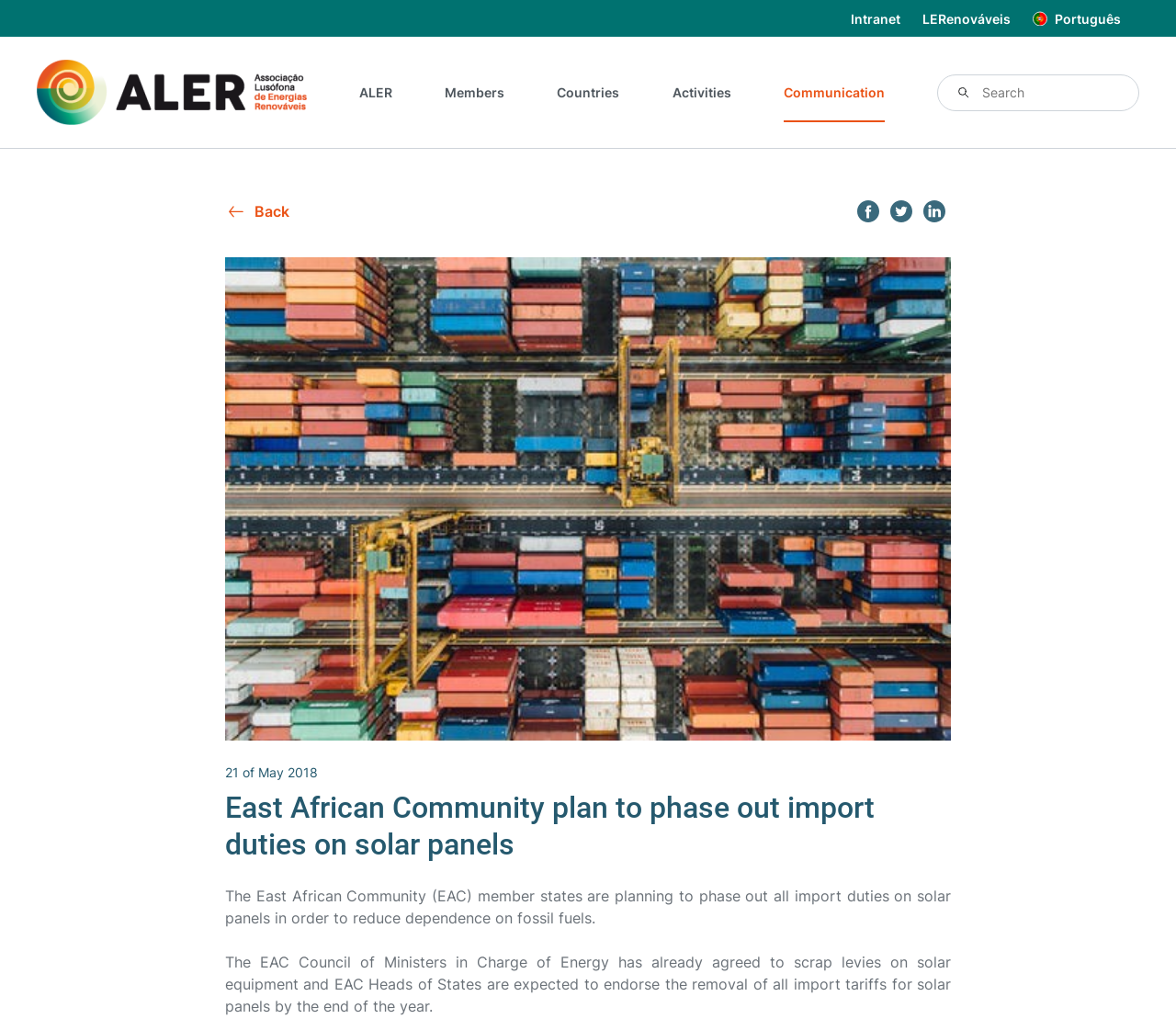Bounding box coordinates are to be given in the format (top-left x, top-left y, bottom-right x, bottom-right y). All values must be floating point numbers between 0 and 1. Provide the bounding box coordinate for the UI element described as: parent_node: ALER

[0.031, 0.058, 0.261, 0.121]